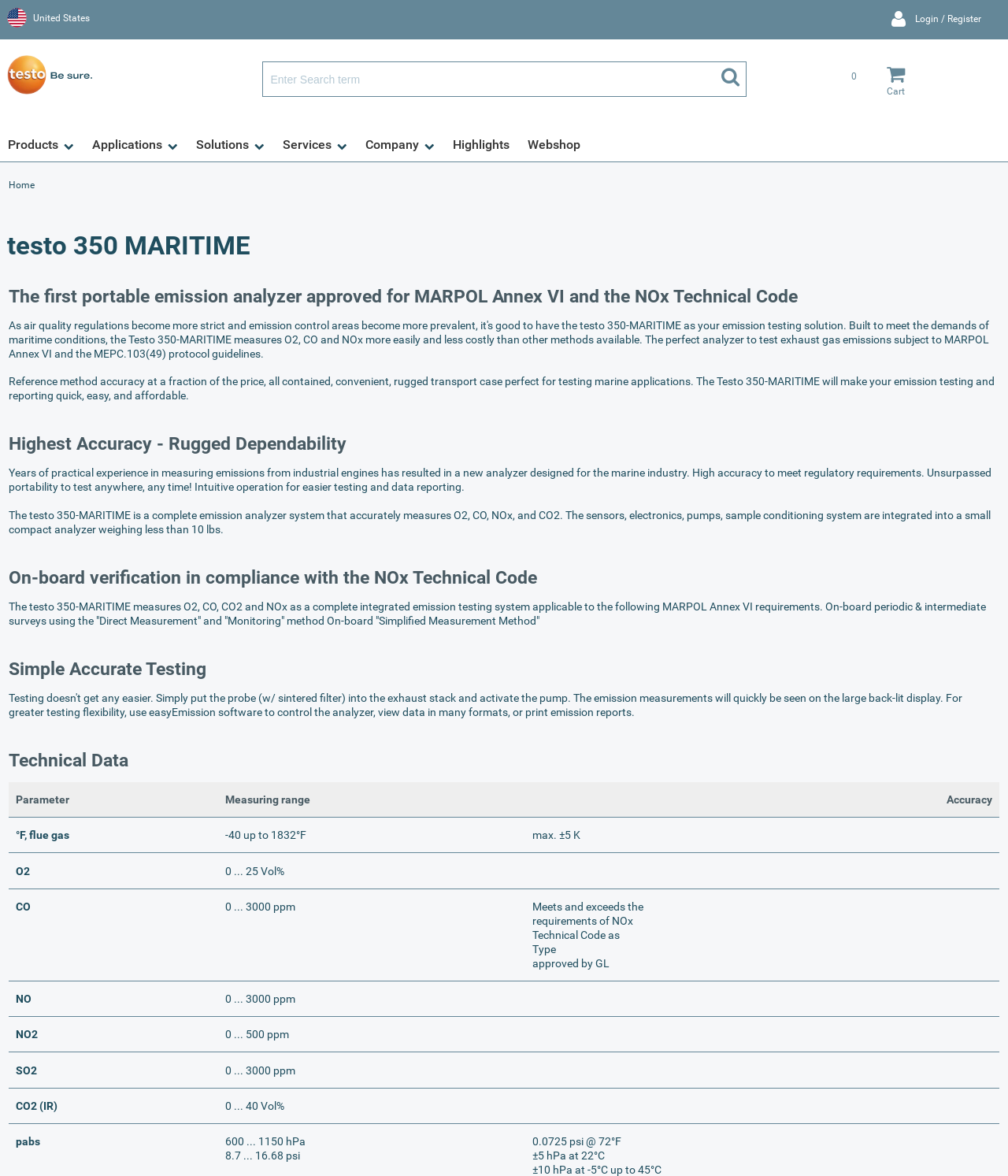Identify the bounding box coordinates for the element you need to click to achieve the following task: "Login or register". Provide the bounding box coordinates as four float numbers between 0 and 1, in the form [left, top, right, bottom].

[0.885, 0.009, 0.974, 0.018]